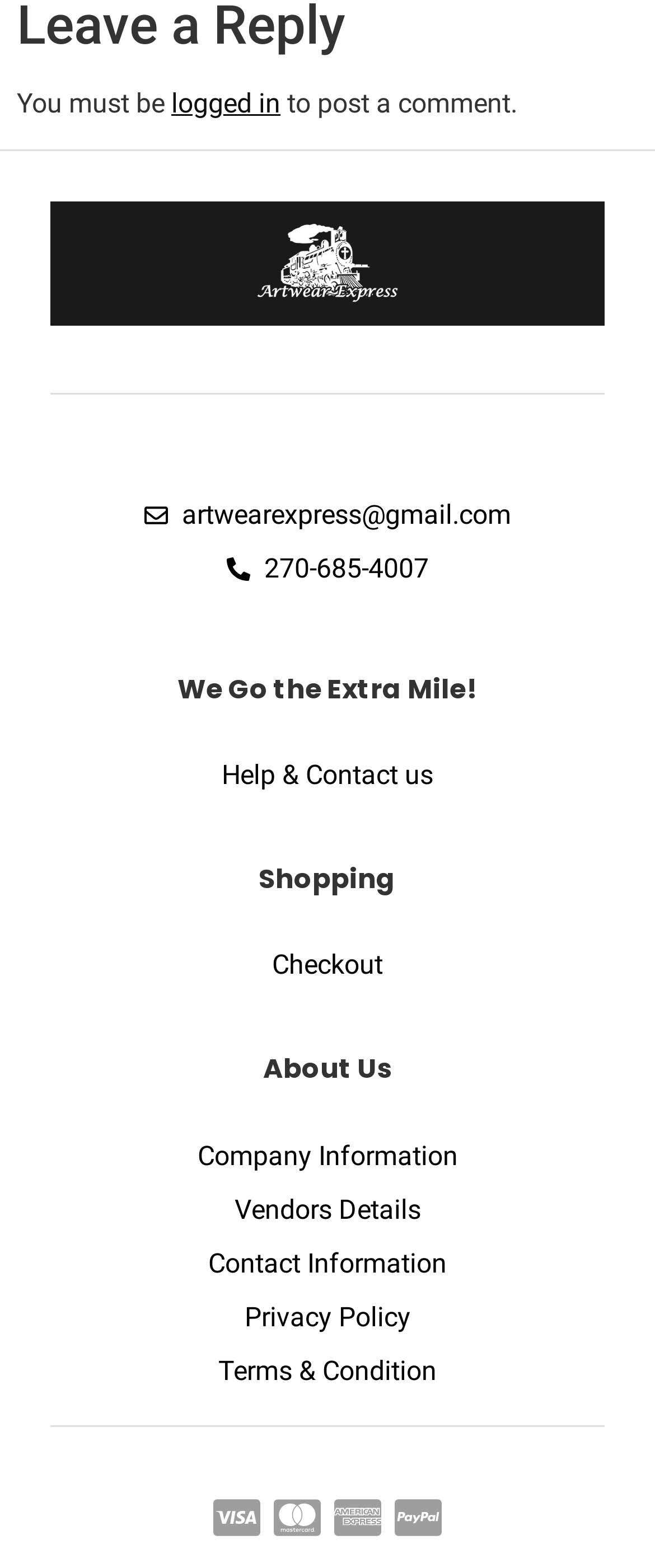What is the first heading?
Respond to the question with a single word or phrase according to the image.

We Go the Extra Mile!